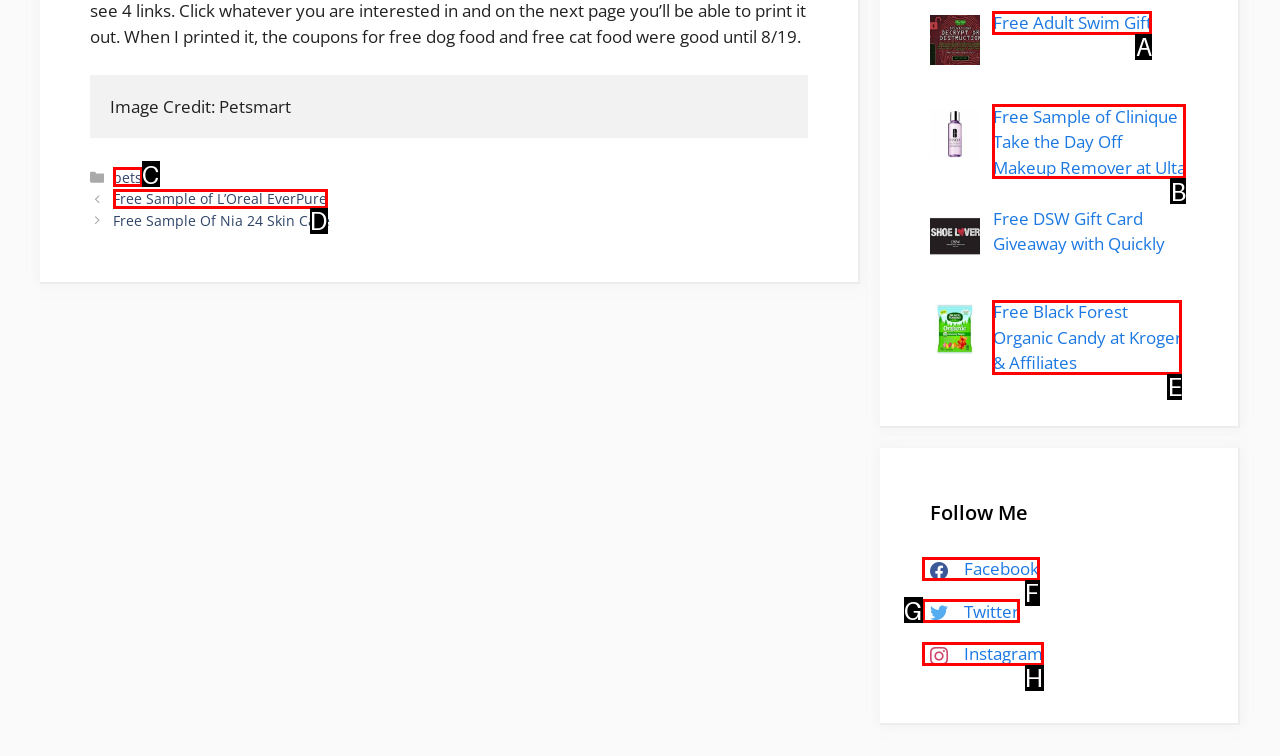Given the description: Η εταιρία, identify the HTML element that corresponds to it. Respond with the letter of the correct option.

None